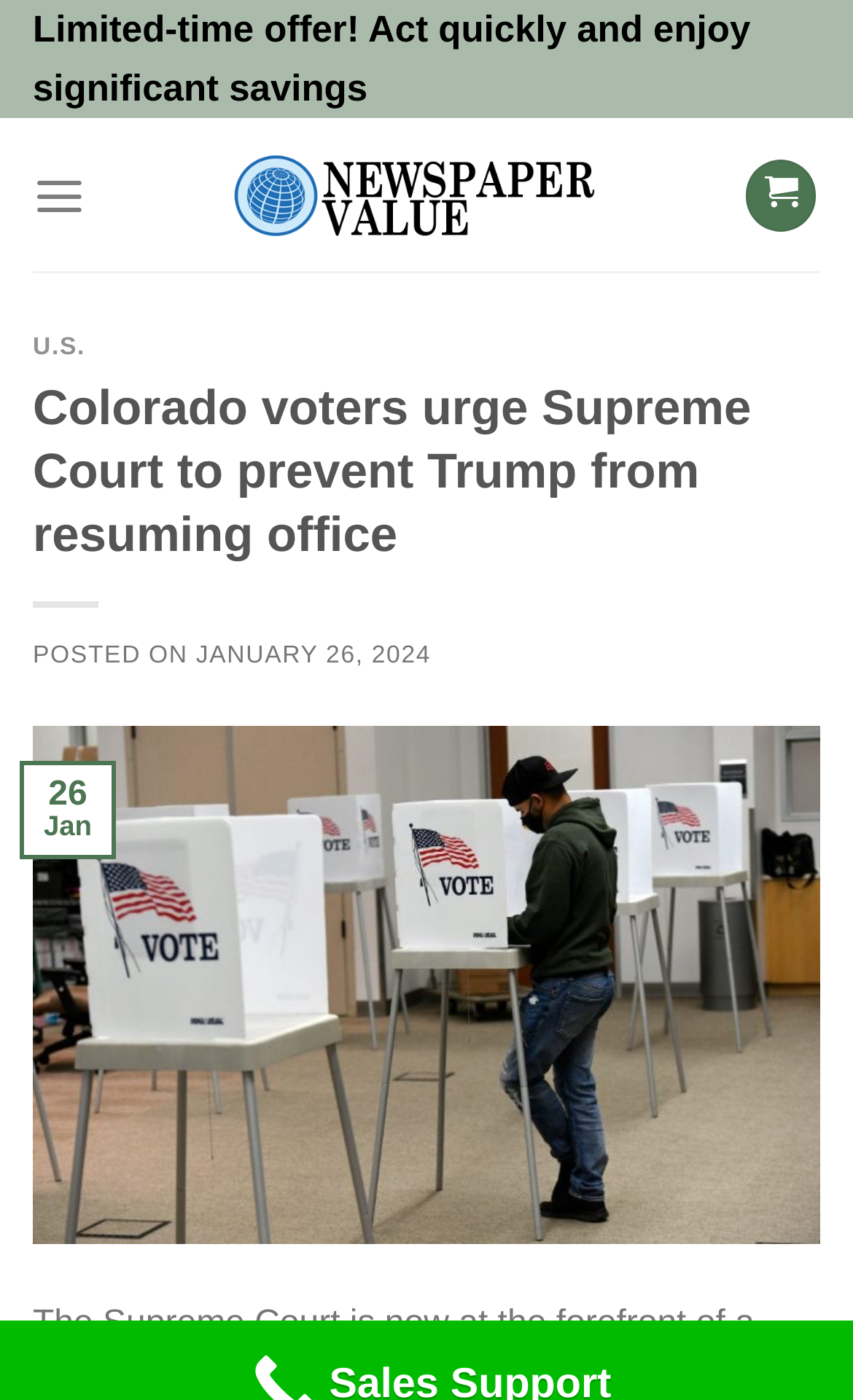Given the content of the image, can you provide a detailed answer to the question?
What is the category of news on this webpage?

I determined the answer by looking at the heading 'U.S.' which is a child element of the HeaderAsNonLandmark element, indicating that the news category is U.S.